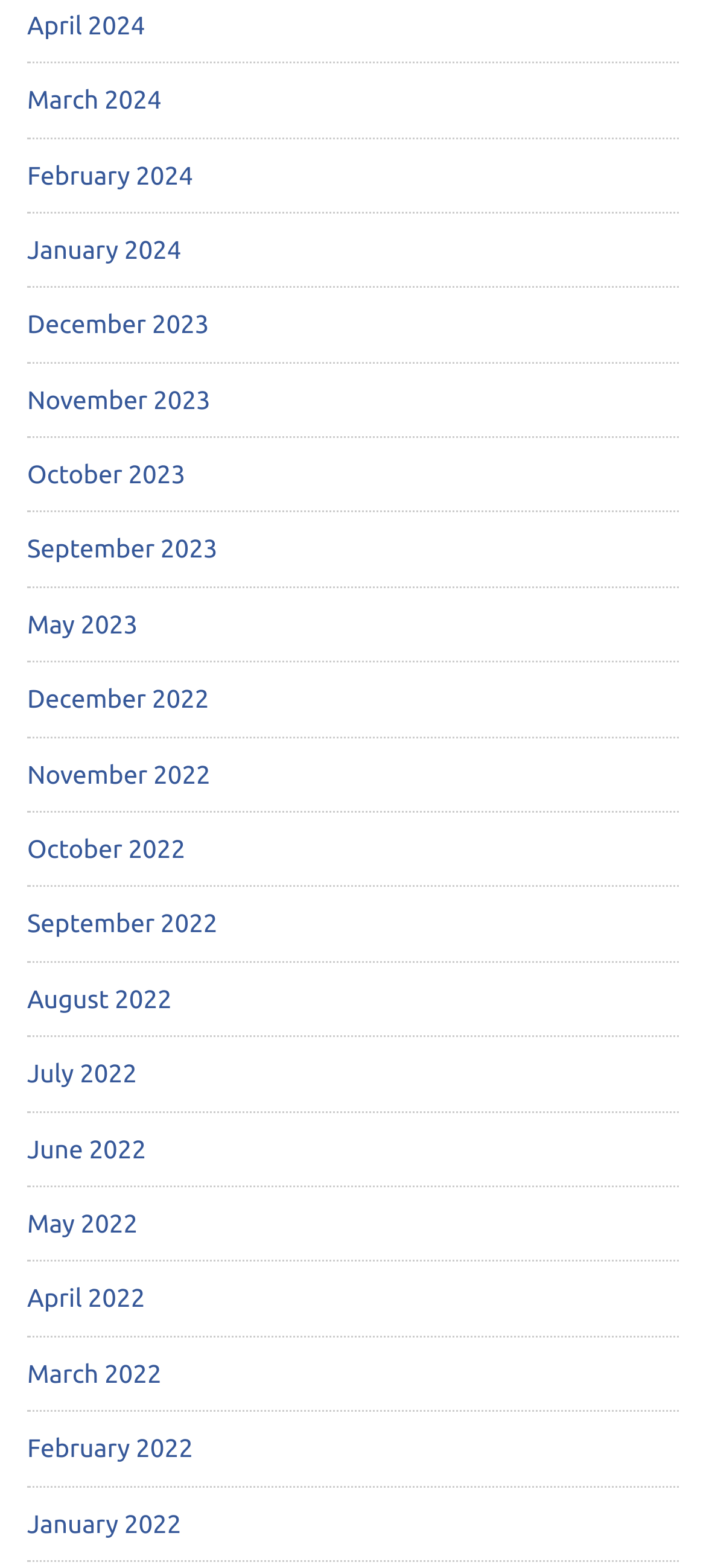Specify the bounding box coordinates of the area that needs to be clicked to achieve the following instruction: "view April 2024".

[0.038, 0.007, 0.205, 0.025]